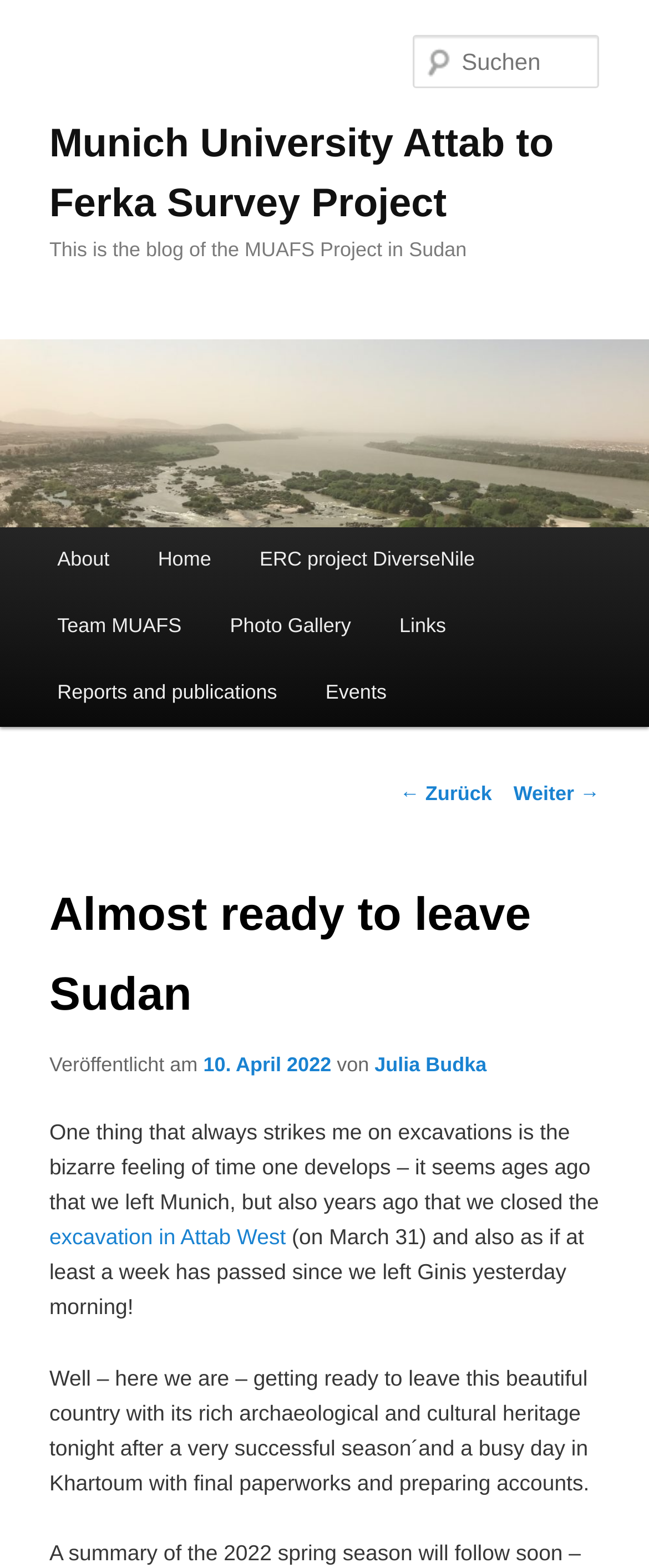What is the author of the blog post?
Kindly offer a comprehensive and detailed response to the question.

The author of the blog post can be found in the link element with the text 'Julia Budka' which is located below the heading 'Almost ready to leave Sudan'.